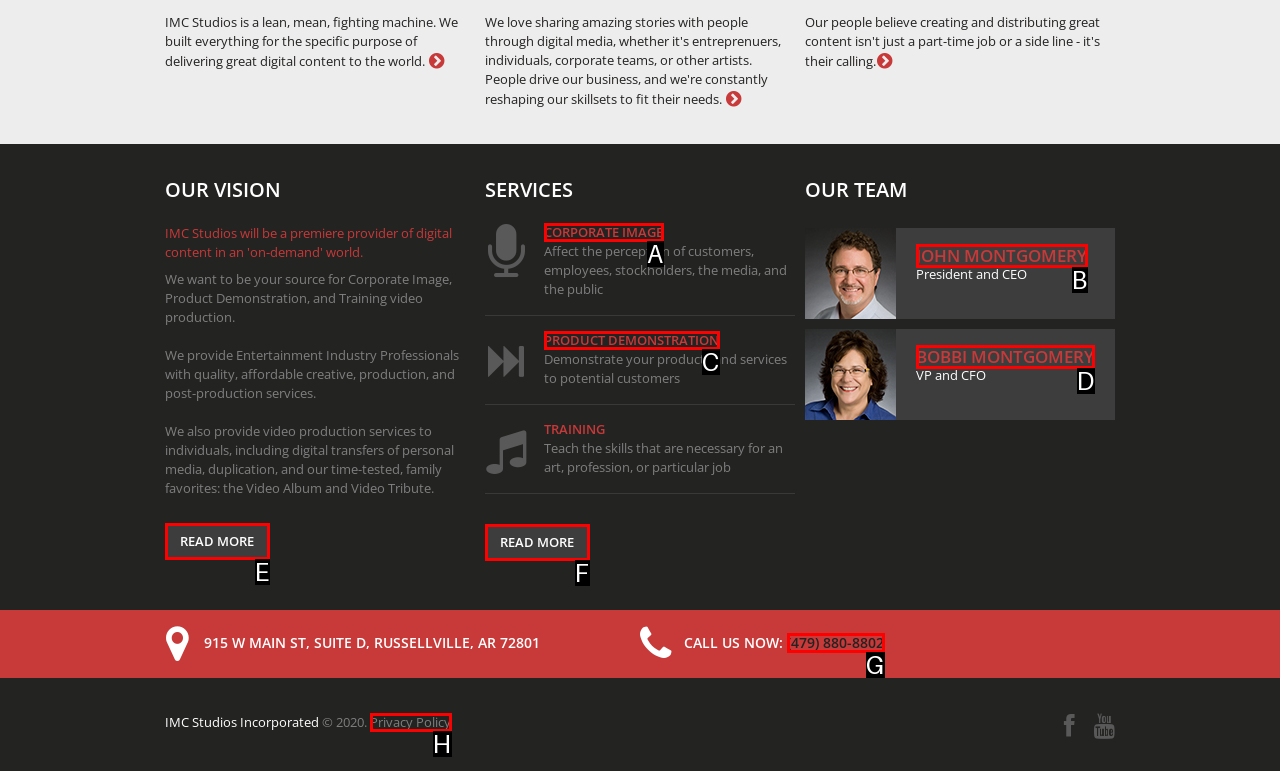Based on the description: read more, identify the matching HTML element. Reply with the letter of the correct option directly.

F